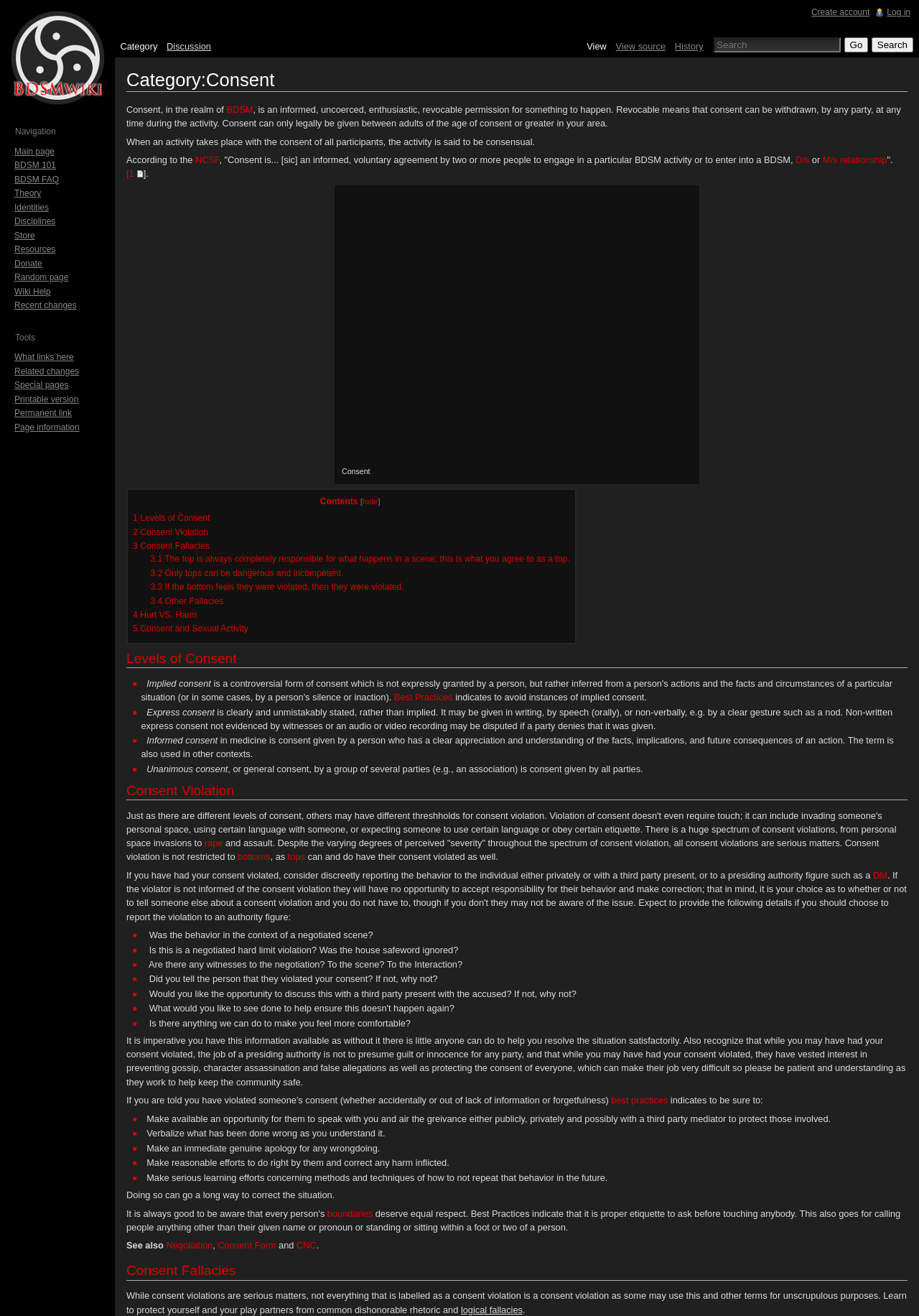Please answer the following question using a single word or phrase: 
What is the purpose of a consent form?

To establish boundaries